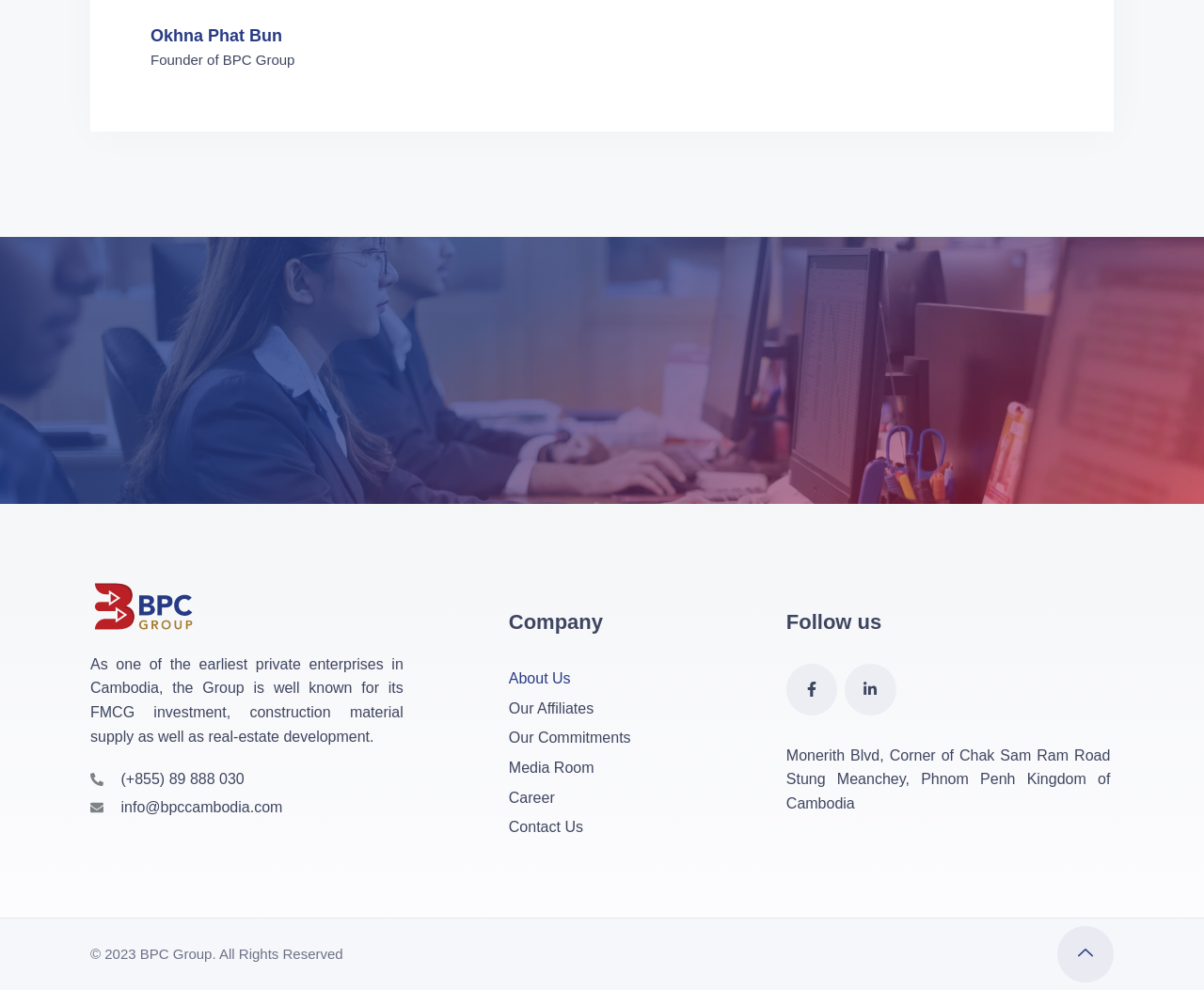Predict the bounding box coordinates of the UI element that matches this description: "Career". The coordinates should be in the format [left, top, right, bottom] with each value between 0 and 1.

[0.422, 0.791, 0.653, 0.821]